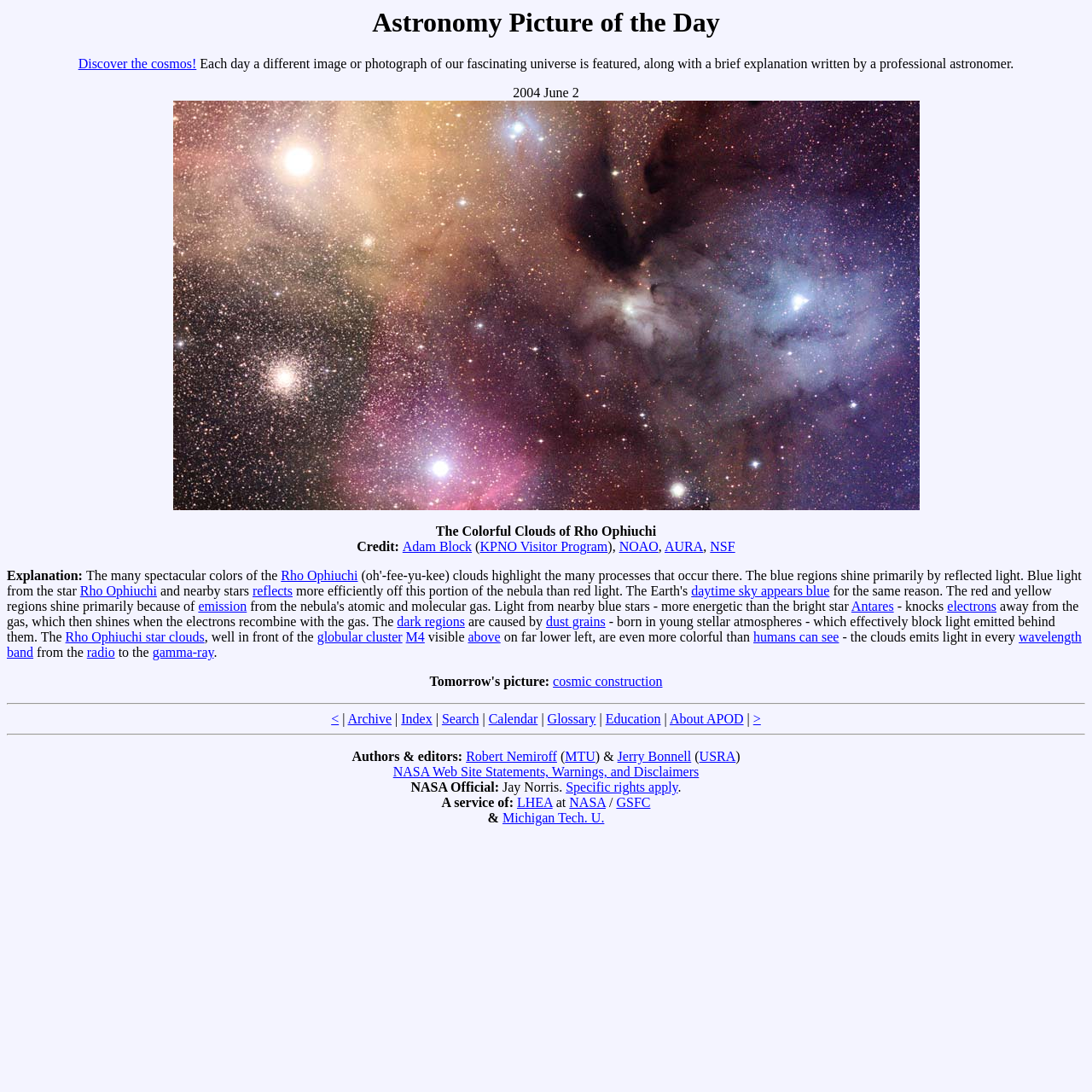Calculate the bounding box coordinates for the UI element based on the following description: "humans can see". Ensure the coordinates are four float numbers between 0 and 1, i.e., [left, top, right, bottom].

[0.69, 0.577, 0.768, 0.59]